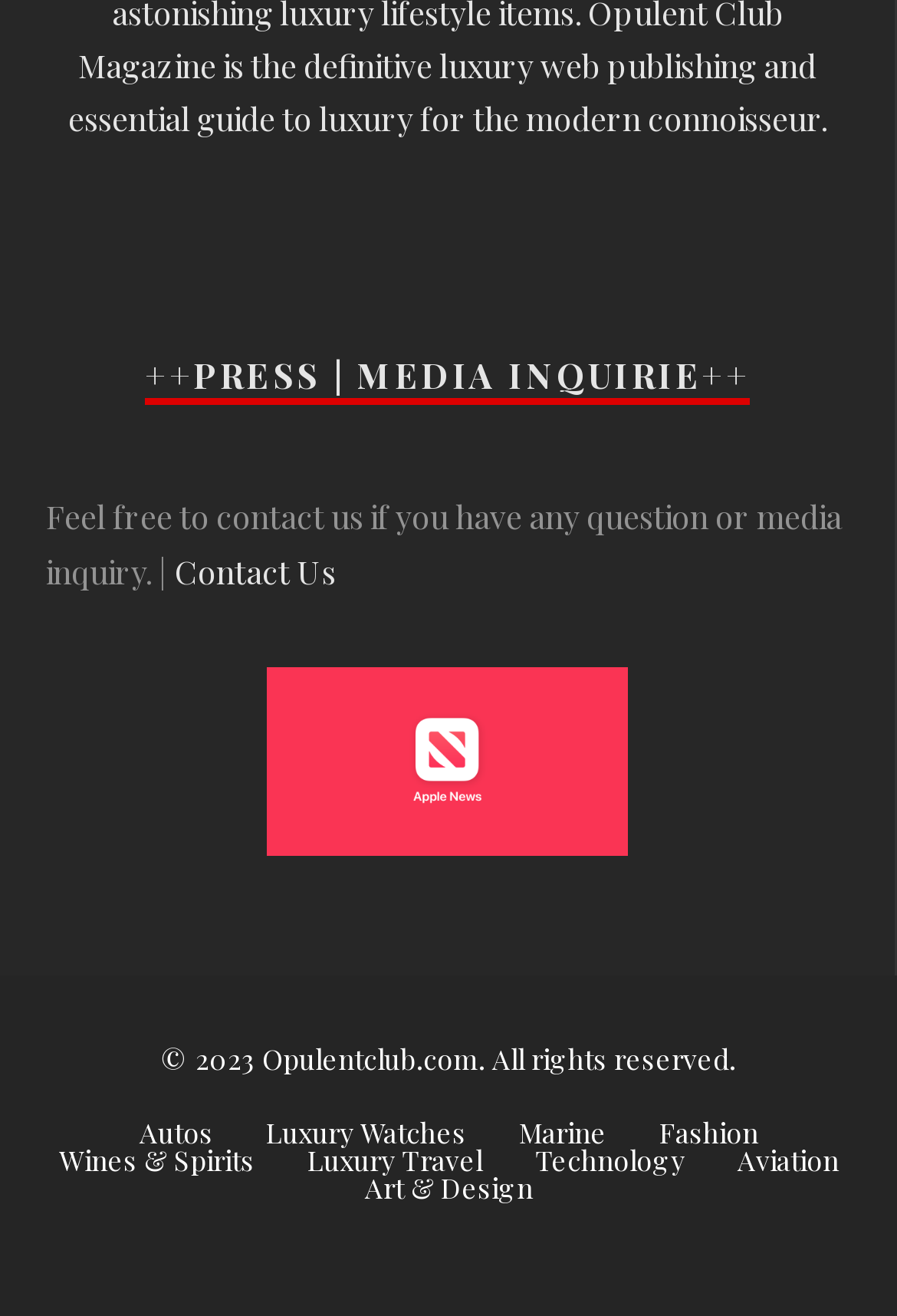Can you pinpoint the bounding box coordinates for the clickable element required for this instruction: "Learn about luxury travel"? The coordinates should be four float numbers between 0 and 1, i.e., [left, top, right, bottom].

[0.342, 0.87, 0.537, 0.891]